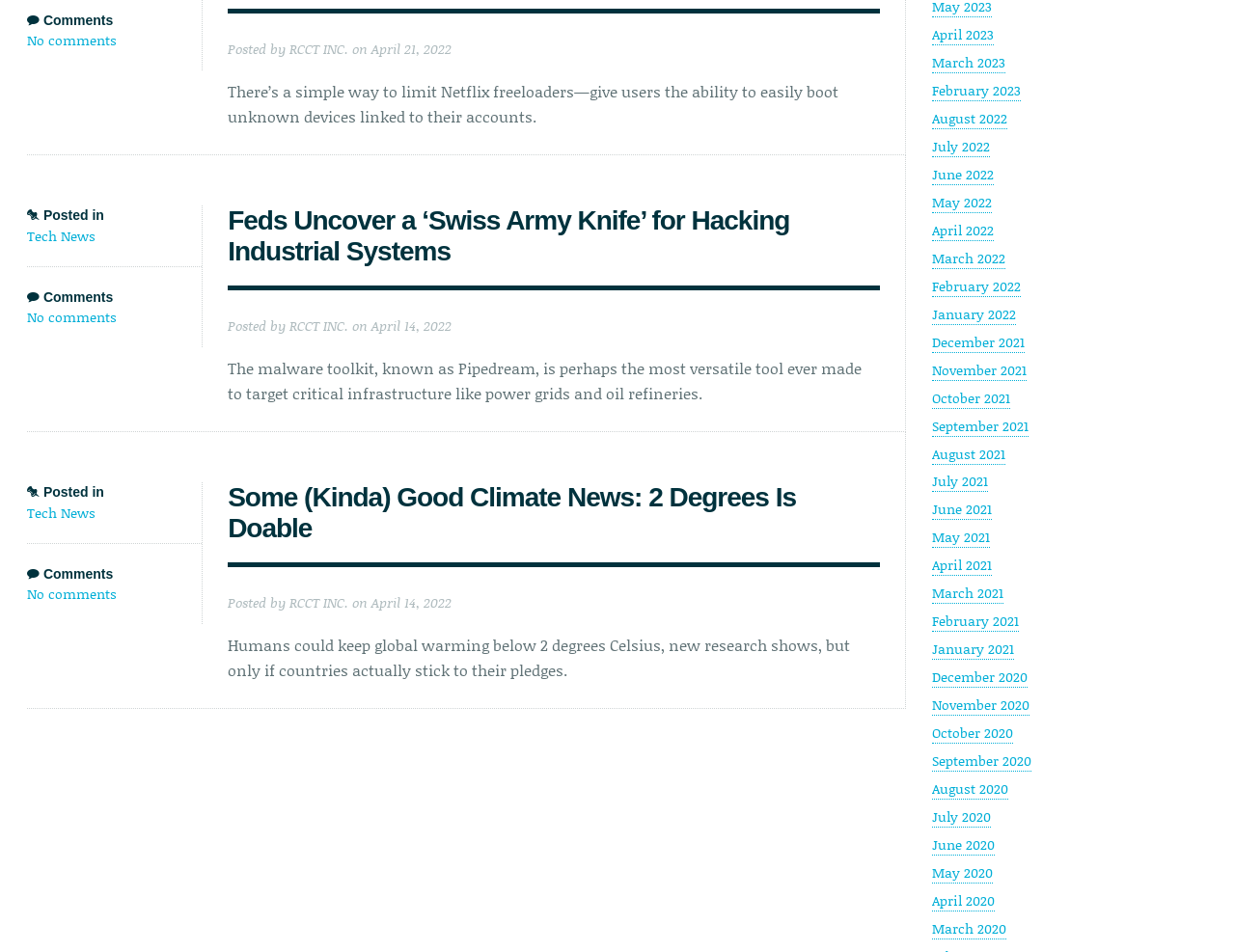Answer the question below in one word or phrase:
What are the available months to navigate to?

Multiple months